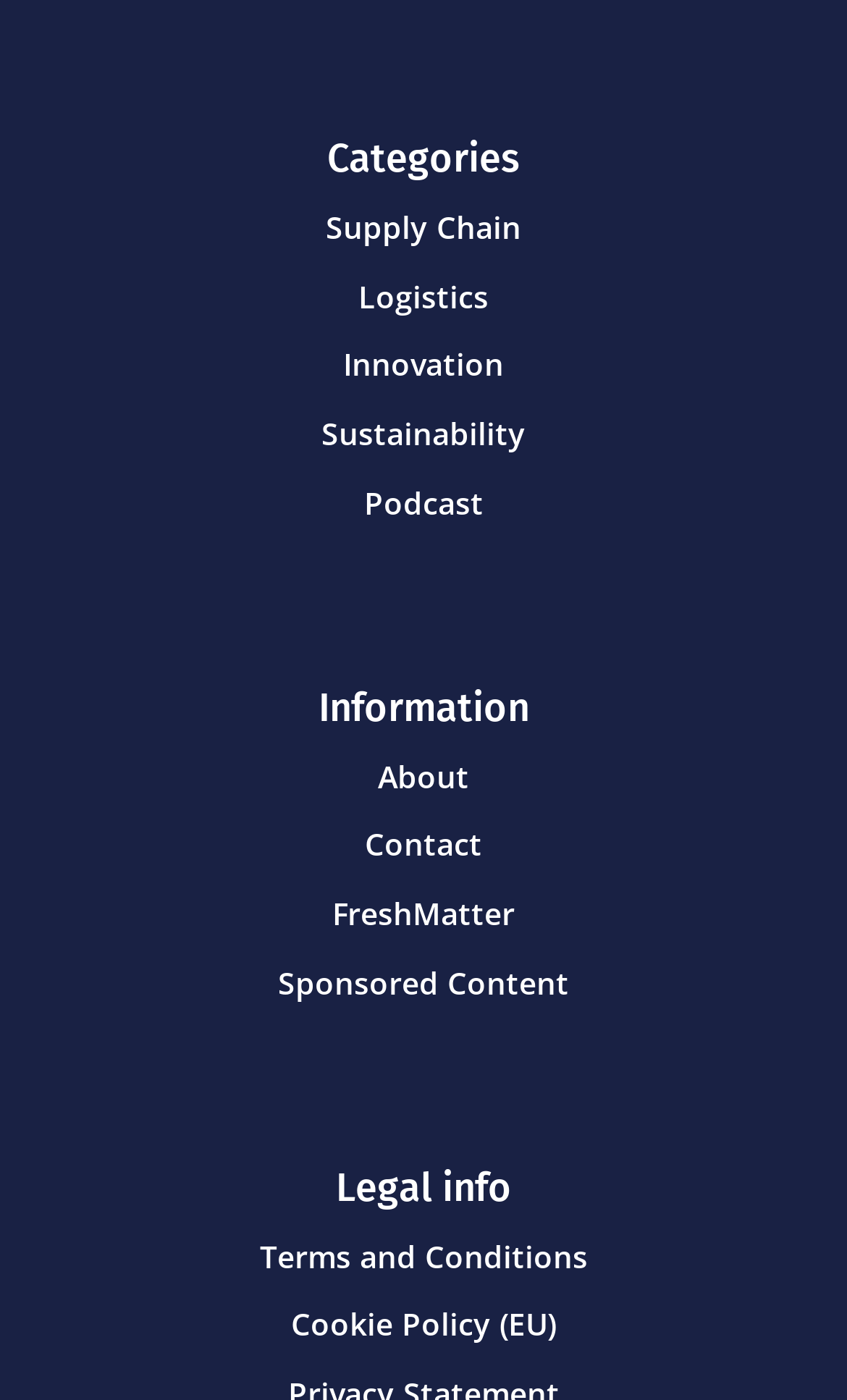Identify the bounding box coordinates of the clickable region to carry out the given instruction: "View categories".

[0.1, 0.099, 0.9, 0.142]